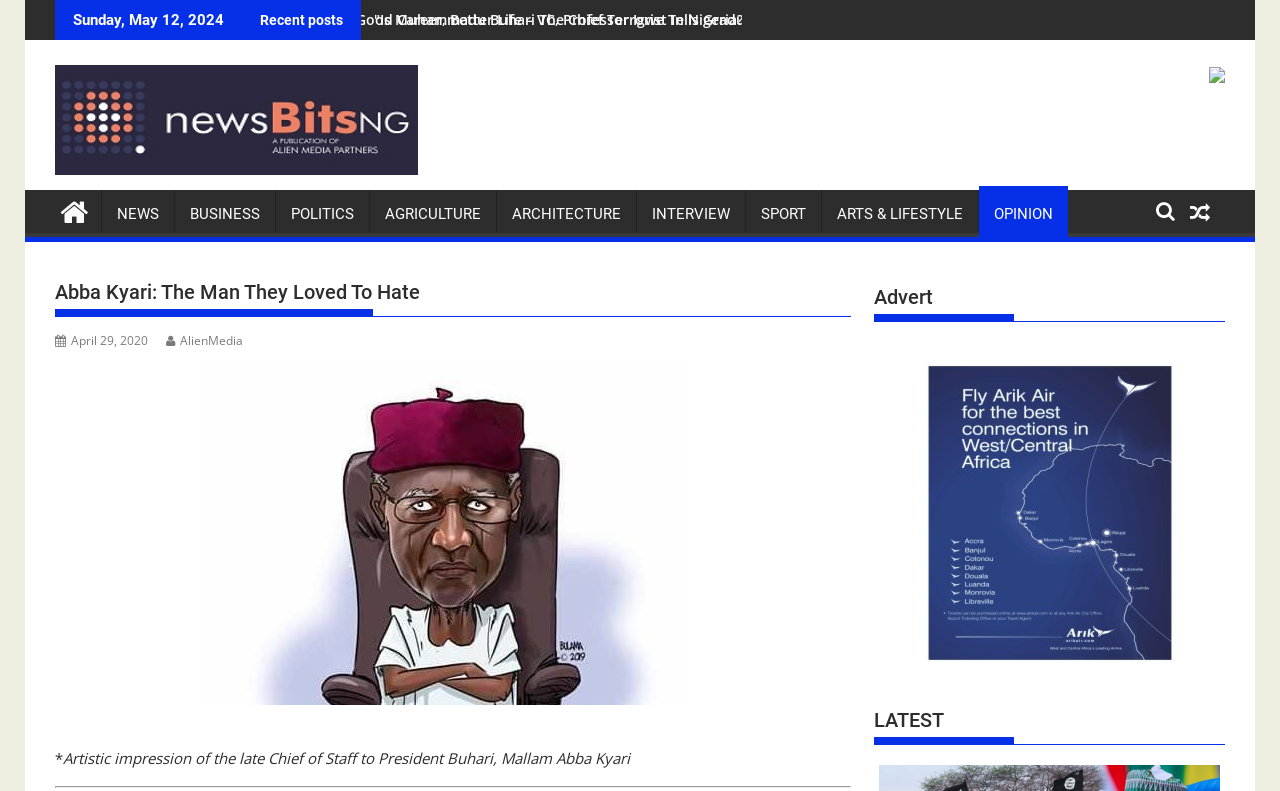Identify the bounding box of the HTML element described as: "POLITICS".

[0.216, 0.24, 0.288, 0.301]